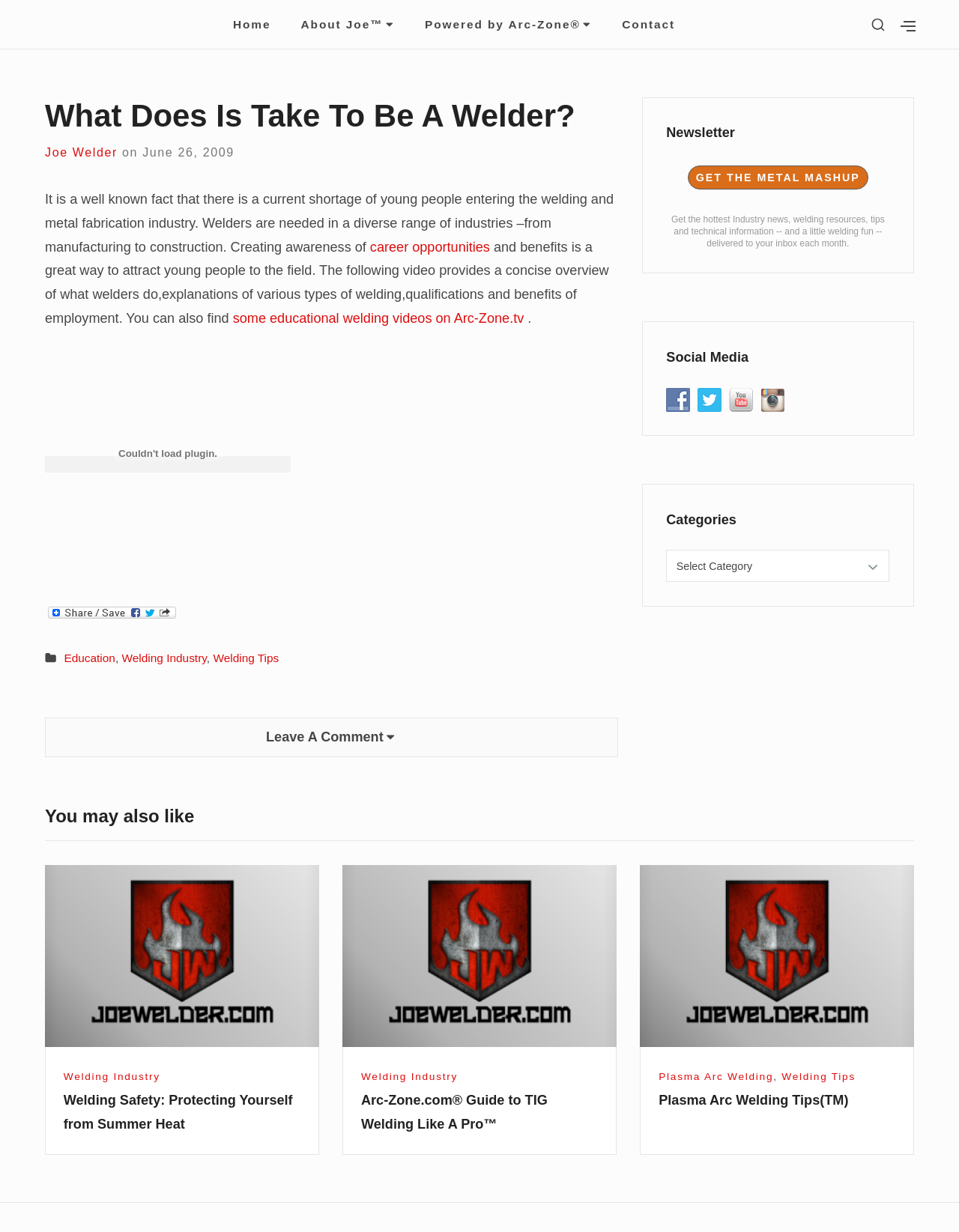Can you locate the main headline on this webpage and provide its text content?

What Does Is Take To Be A Welder?